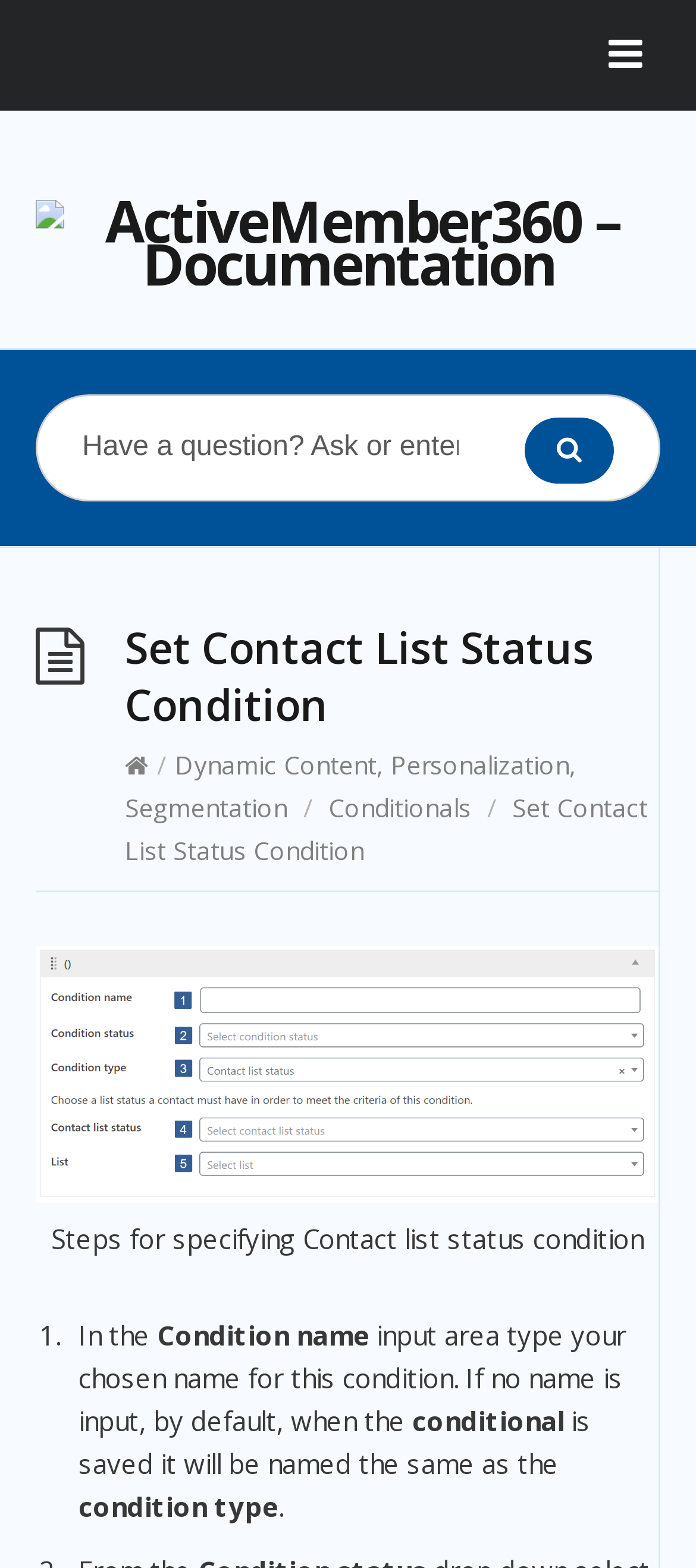Given the element description Dynamic Content, Personalization, Segmentation, specify the bounding box coordinates of the corresponding UI element in the format (top-left x, top-left y, bottom-right x, bottom-right y). All values must be between 0 and 1.

[0.179, 0.477, 0.828, 0.526]